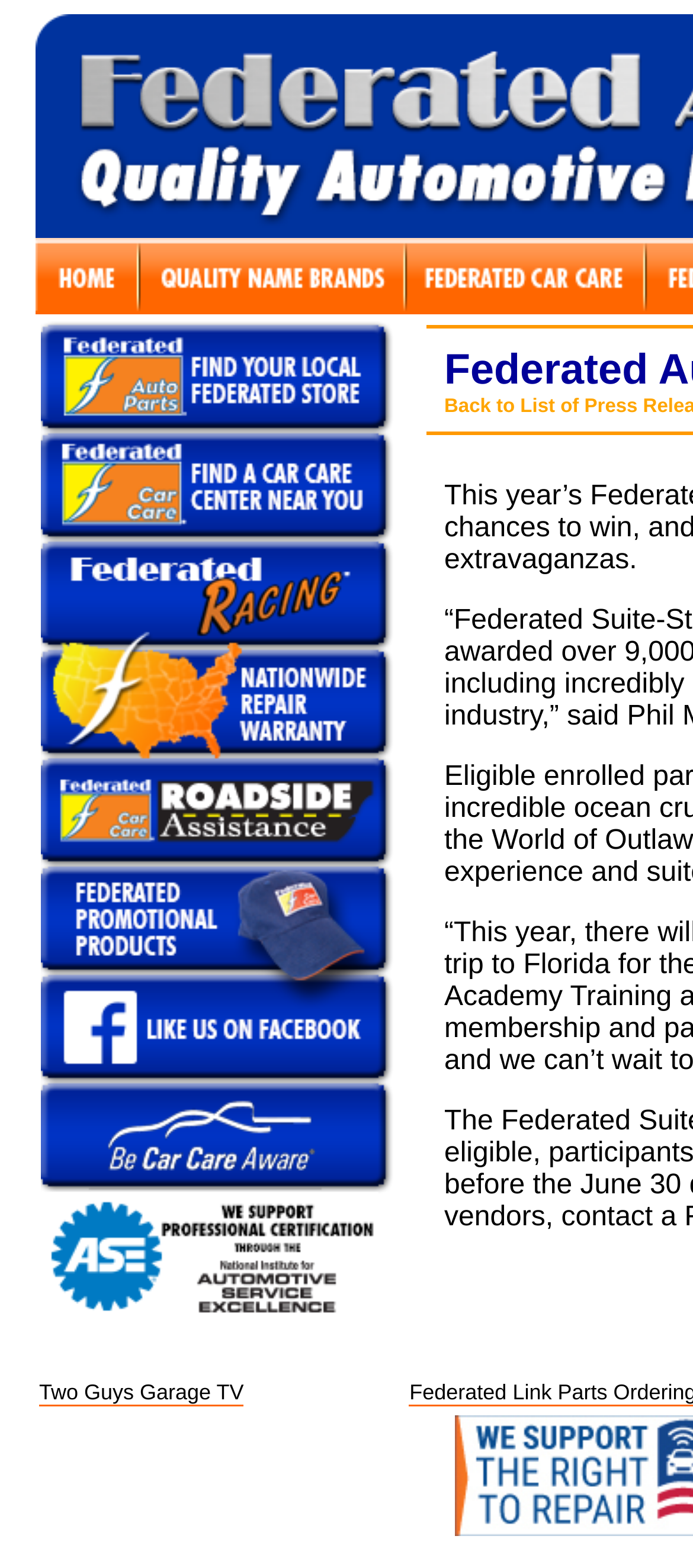Locate the bounding box of the UI element based on this description: "name="NavBtn03"". Provide four float numbers between 0 and 1 as [left, top, right, bottom].

[0.595, 0.186, 0.944, 0.205]